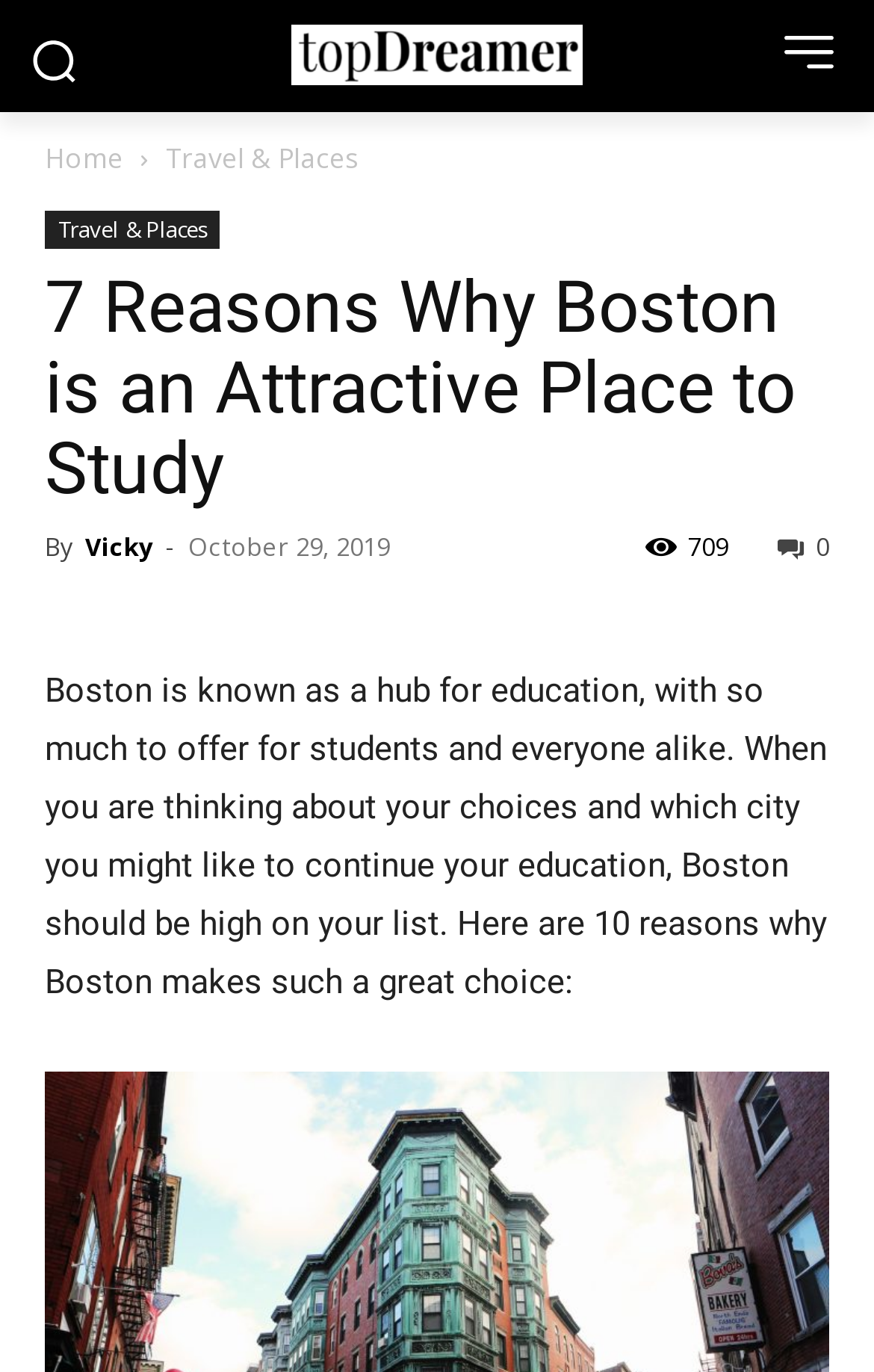Please study the image and answer the question comprehensively:
How many views does the article have?

The number of views can be found at the bottom of the article, next to the share icon, which is '709'.